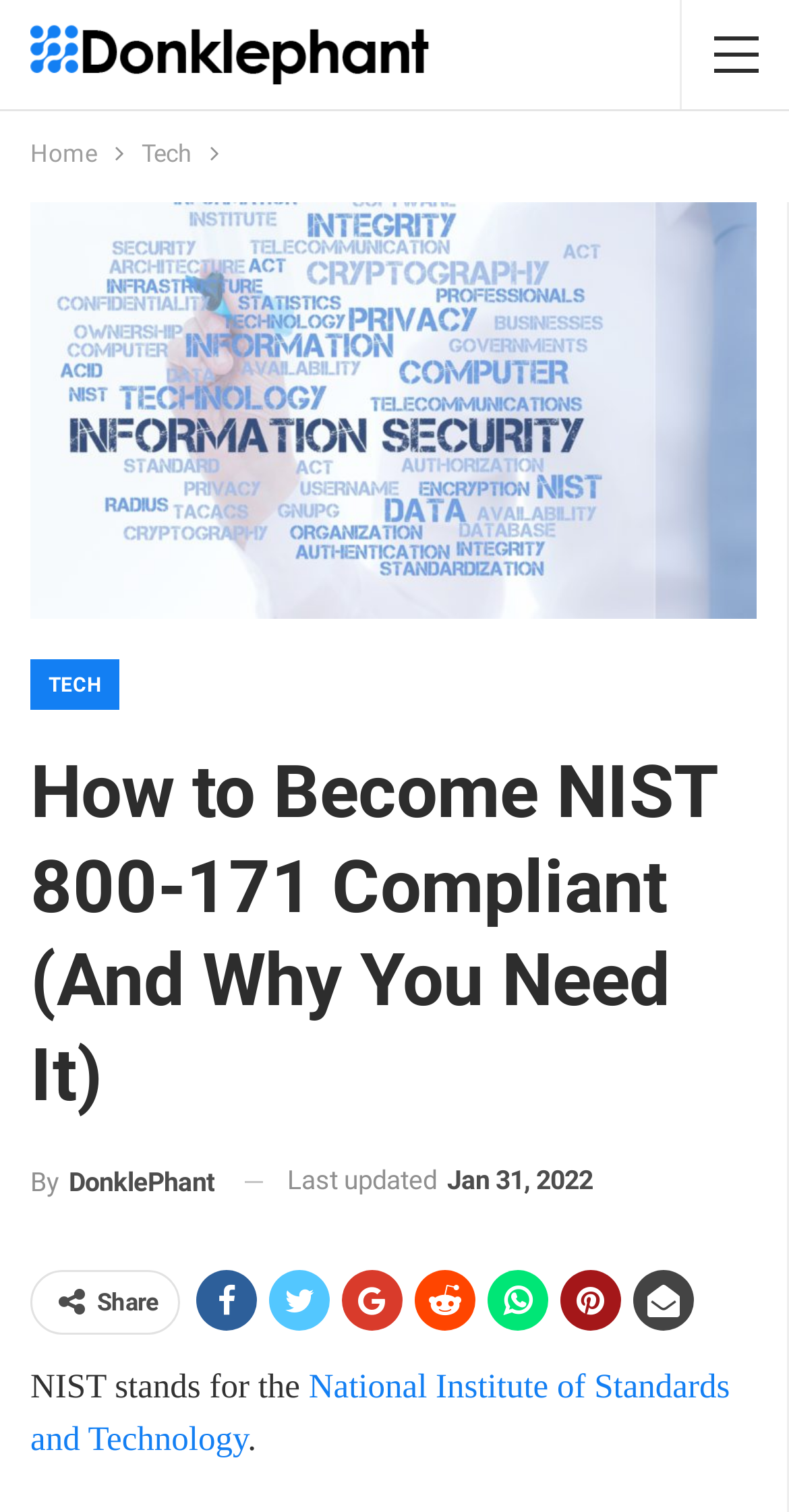How many links are there in the breadcrumb navigation?
From the screenshot, supply a one-word or short-phrase answer.

2